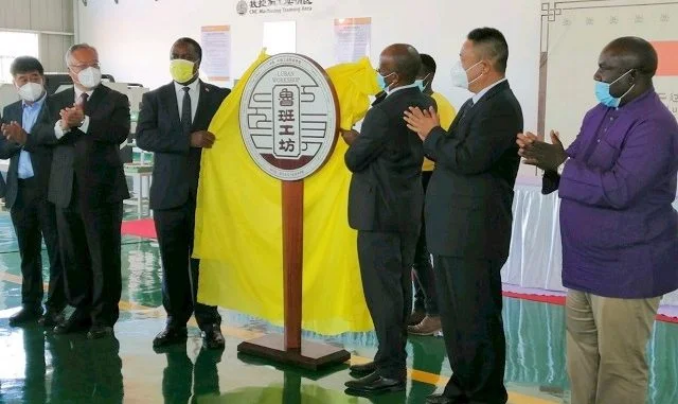How many workshops are planned across Africa?
Analyze the image and provide a thorough answer to the question.

The number of workshops planned across Africa can be determined by analyzing the caption, which mentions that the Luban Workshop is part of a broader initiative backed by the Chinese government, marking the sixth of ten workshops aimed at boosting industrial skills across Africa.